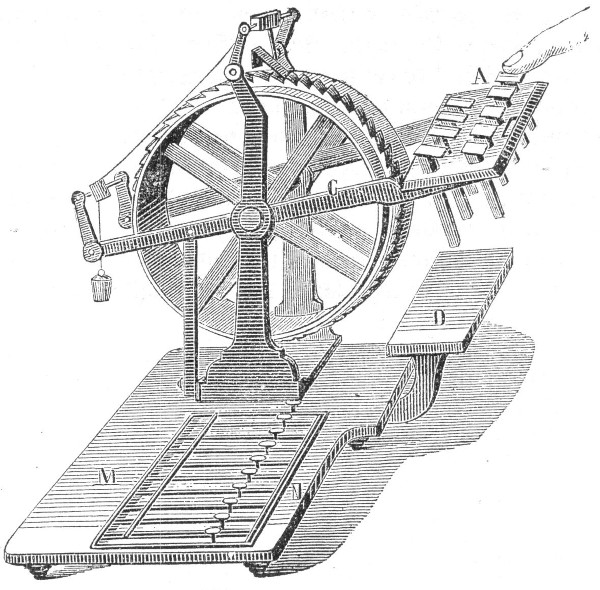Offer a detailed narrative of the scene shown in the image.

The image depicts the calculating machine designed by François Barre, which is illustrated in Giuseppe Pastore's "Enciclopedia delle Arti e Industrie." This historical device features a simple, keyboard-operated mechanism with nine keys marked with the digits 1 to 9, arranged on a lever system. The operator can add single-digit numbers by pressing the respective keys, allowing limited but educational functionality. 

Prominently, a rotating drum mechanism, labeled as part of the apparatus, records the sums, while two levers facilitate the operation. Below the keyboard, a panel with numbered slots aids the user in tracking totals or memorizing figures, enhancing the machine's practical use. The image emphasizes the innovative design of Barre's 1867 invention, demonstrating an early attempt at mechanized calculation prior to the development of more advanced calculators.